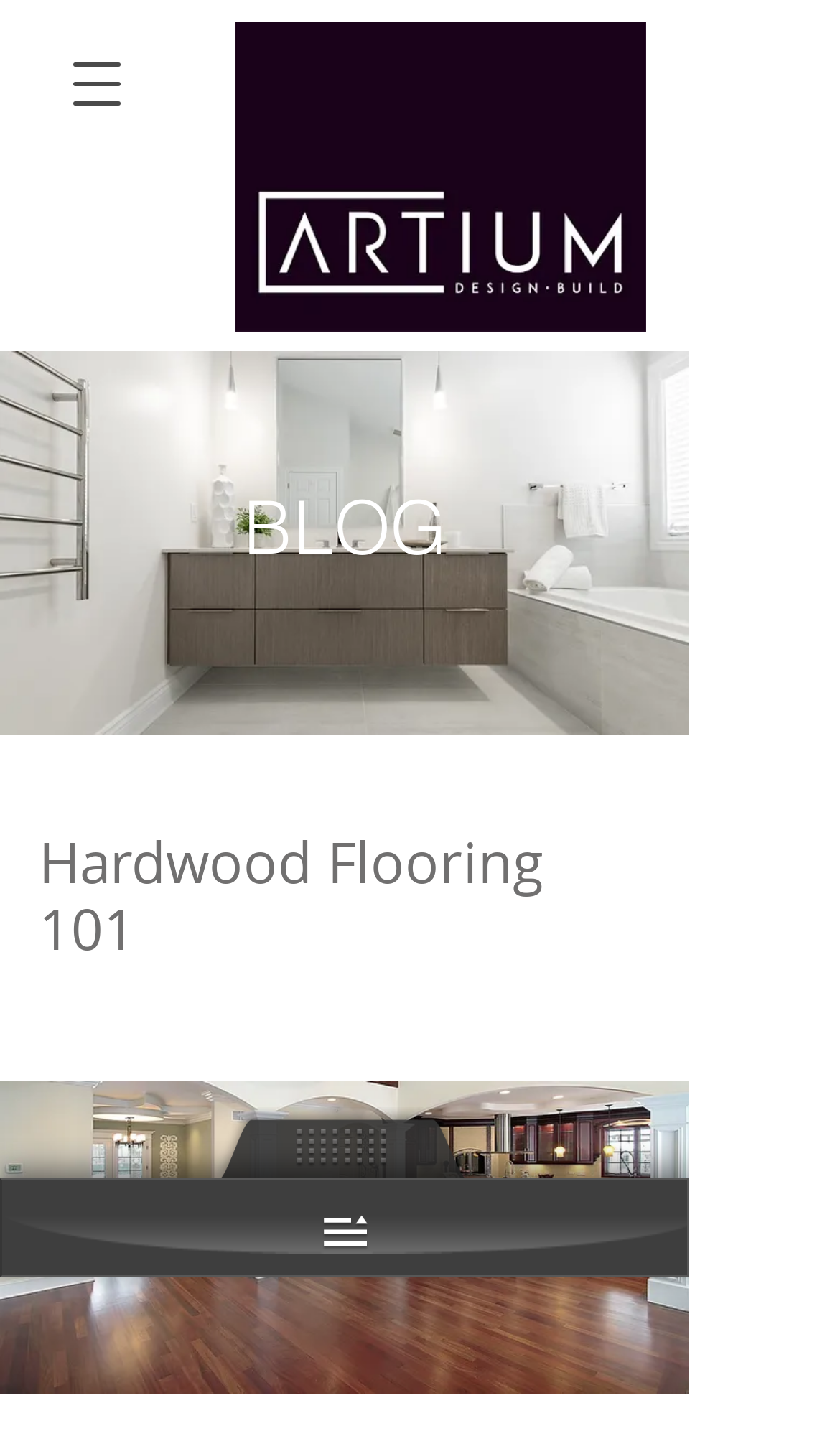Detail the features and information presented on the webpage.

The webpage is about hardwood flooring, with a focus on its aesthetic appeal. At the top left corner, there is a button to open a navigation menu. Next to it, on the top center, is a link to "Artium Design Build Inc." accompanied by a logo image. Below this, taking up most of the top section, is a large image, possibly showcasing a hardwood floor design.

On the left side, there is a heading section labeled "BLOG", with a subheading "Hardwood Flooring 101" positioned below it. This subheading is the main title of the webpage. At the very bottom of the page, there is a button, likely for scrolling back to the top or navigating to the next page.

The overall content of the webpage appears to be an article or blog post about hardwood flooring, with a brief introduction or teaser text in the meta description. The webpage has a simple and clean layout, with a prominent image and clear headings to guide the reader.